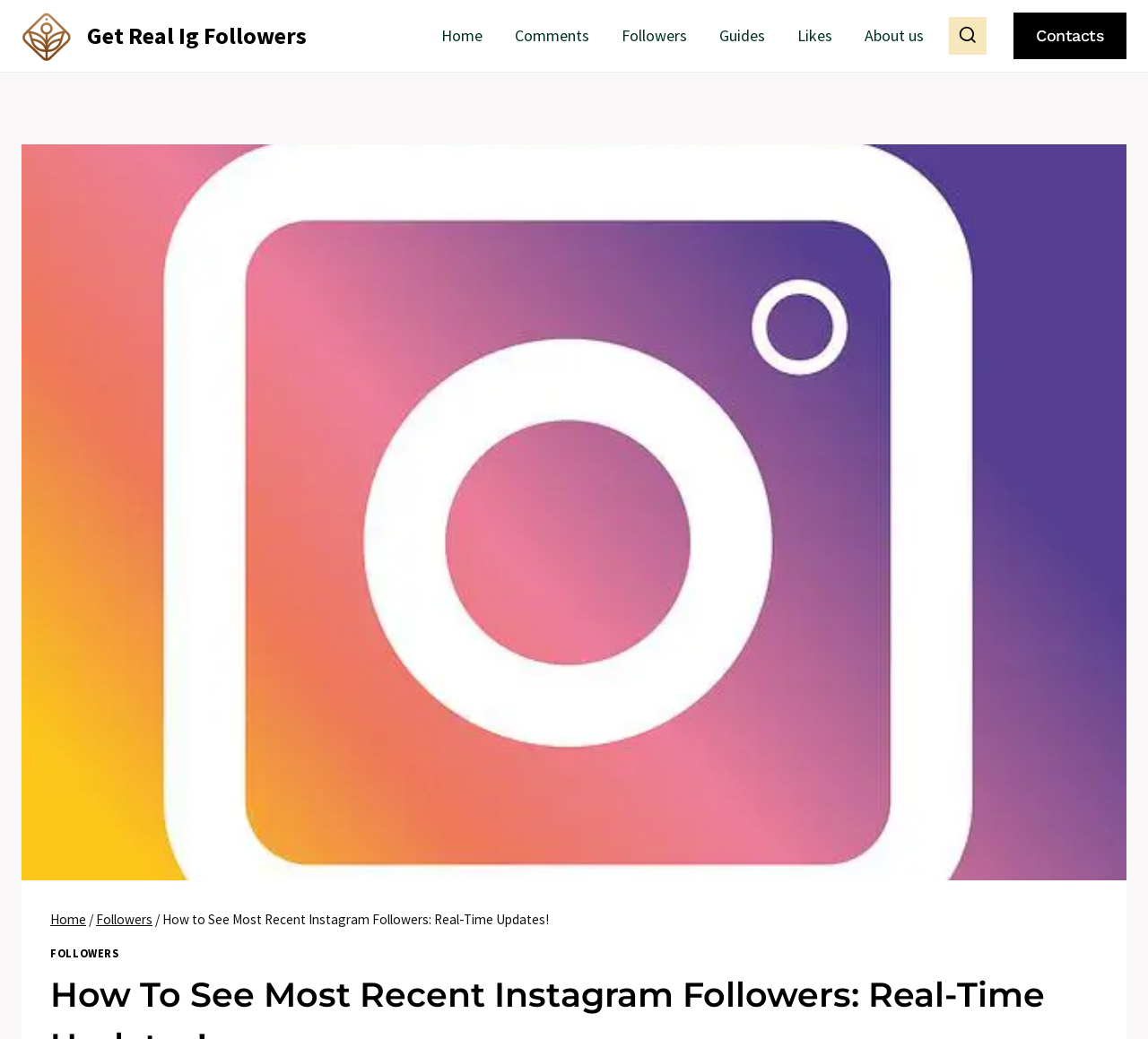Locate the coordinates of the bounding box for the clickable region that fulfills this instruction: "Click on the 'Log in' link".

None